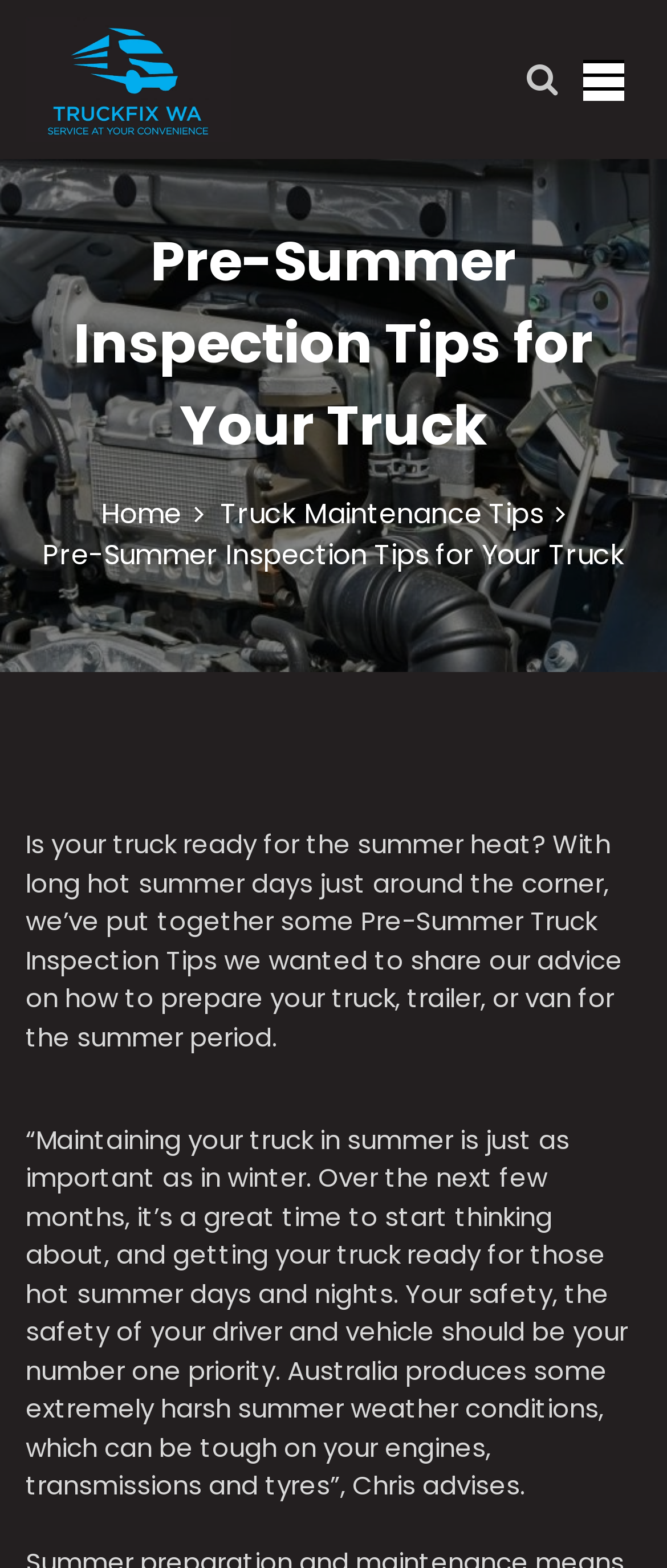Determine the bounding box for the HTML element described here: "Truckfix WA". The coordinates should be given as [left, top, right, bottom] with each number being a float between 0 and 1.

[0.038, 0.092, 0.387, 0.126]